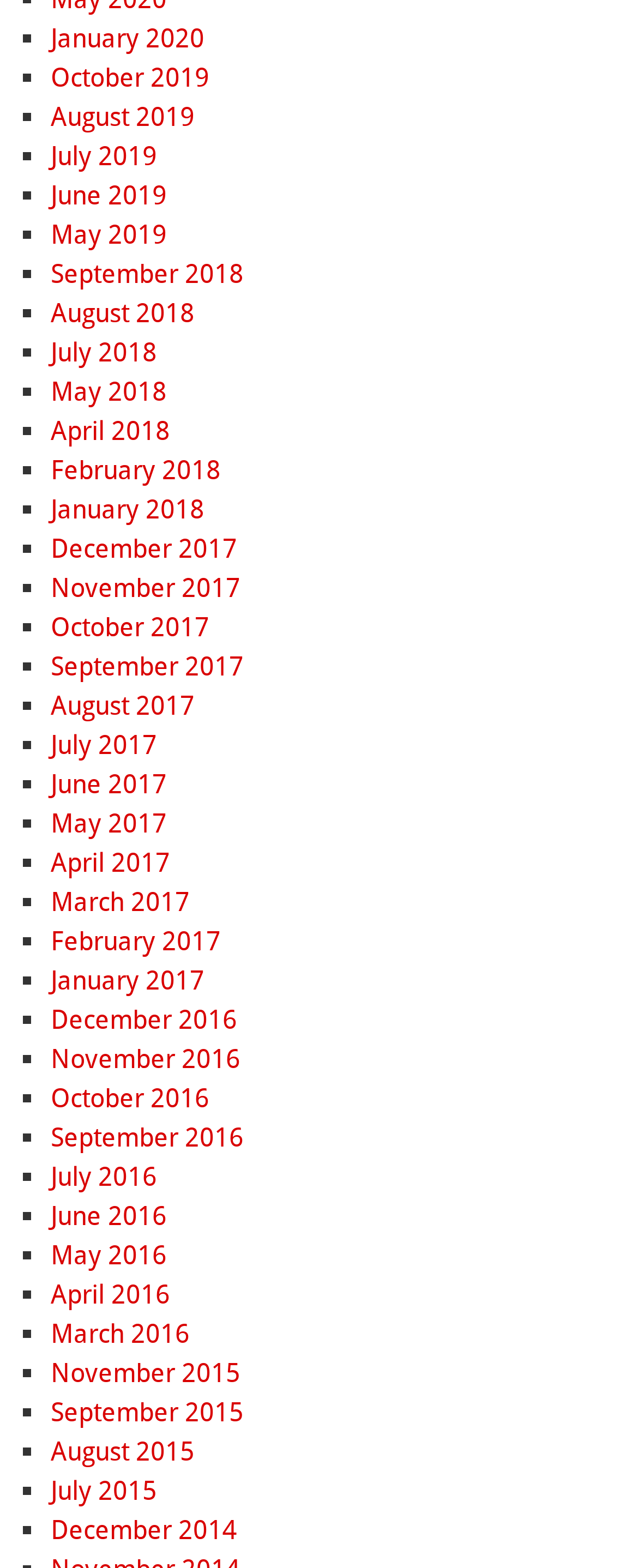What is the earliest month listed?
Refer to the screenshot and deliver a thorough answer to the question presented.

I looked at the list of links and found that the earliest month listed is December 2014, which is at the bottom of the list.